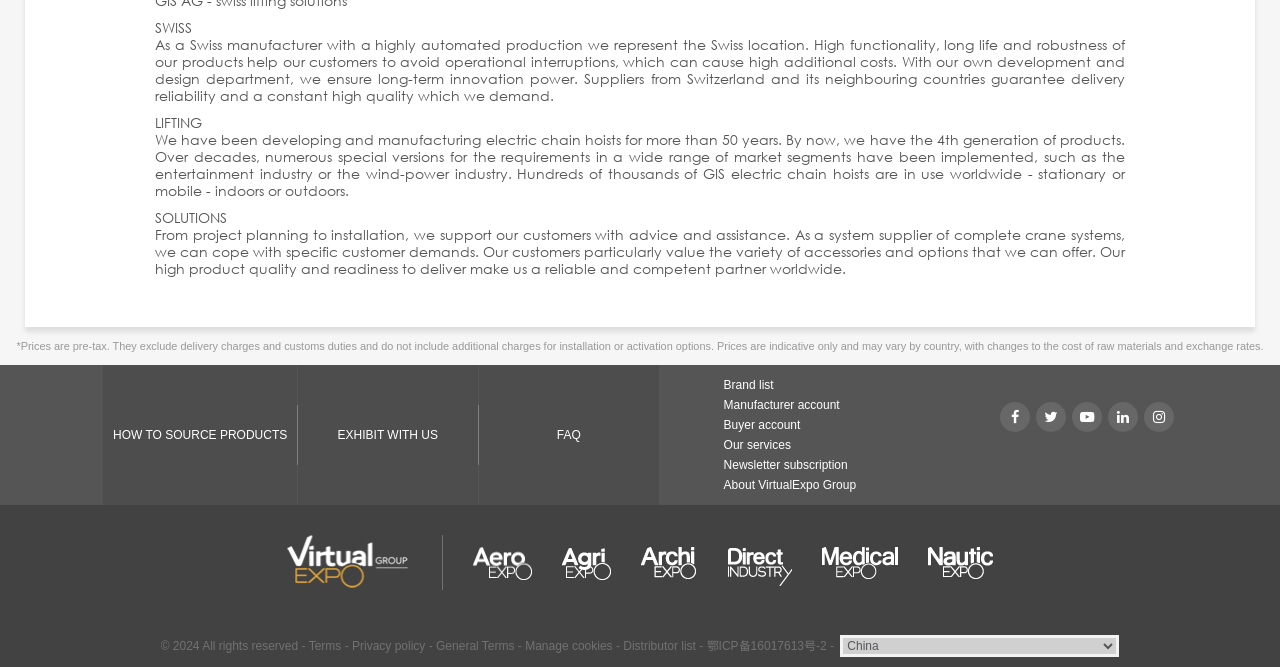Please identify the bounding box coordinates of the clickable region that I should interact with to perform the following instruction: "Click the 'Brand list' link". The coordinates should be expressed as four float numbers between 0 and 1, i.e., [left, top, right, bottom].

[0.565, 0.566, 0.604, 0.587]